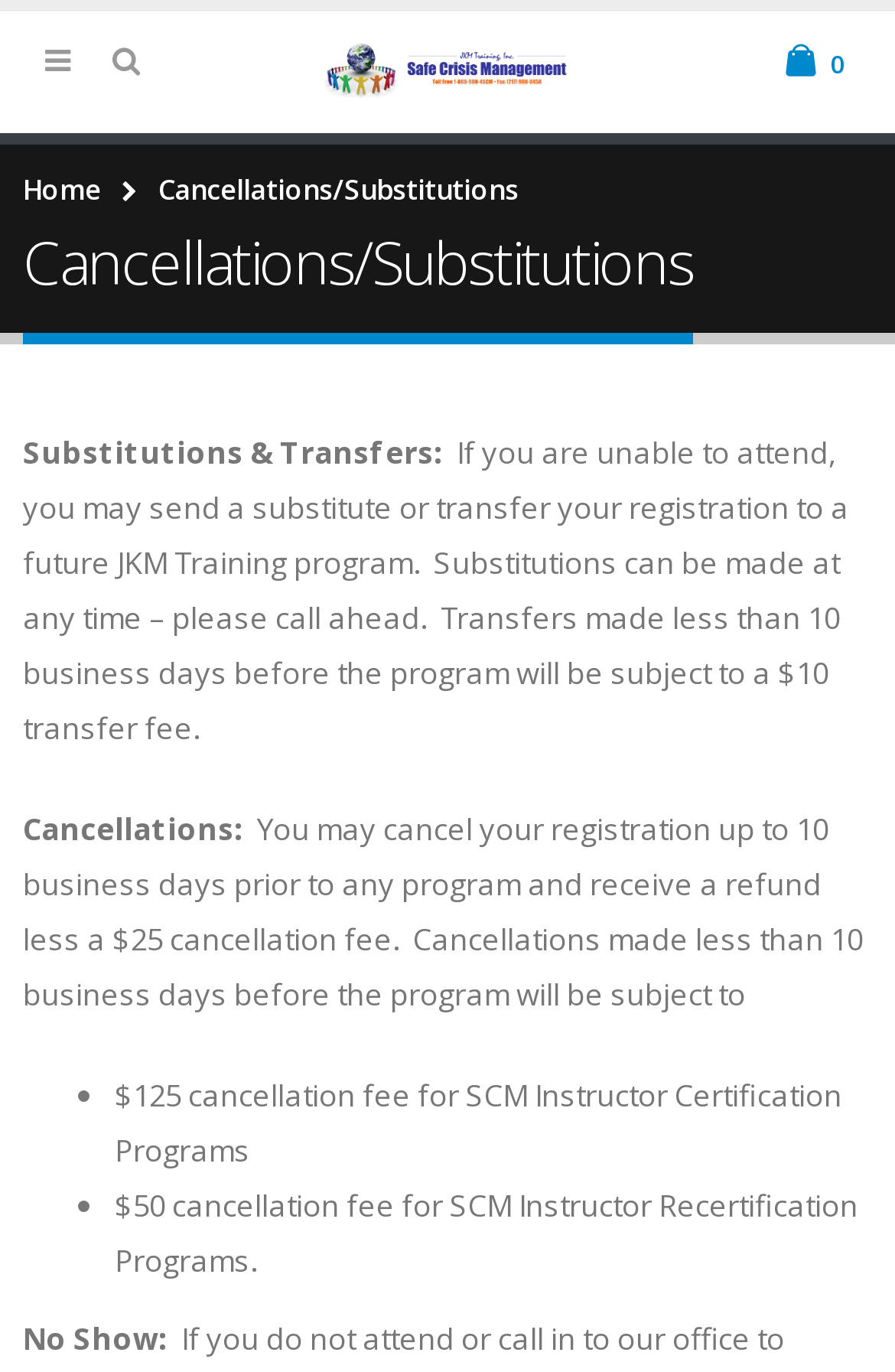What happens if you don't show up to a program?
Please provide an in-depth and detailed response to the question.

I found the answer by looking at the section 'No Show:' and reading the text that implies that if you don't show up, you won't get a refund.